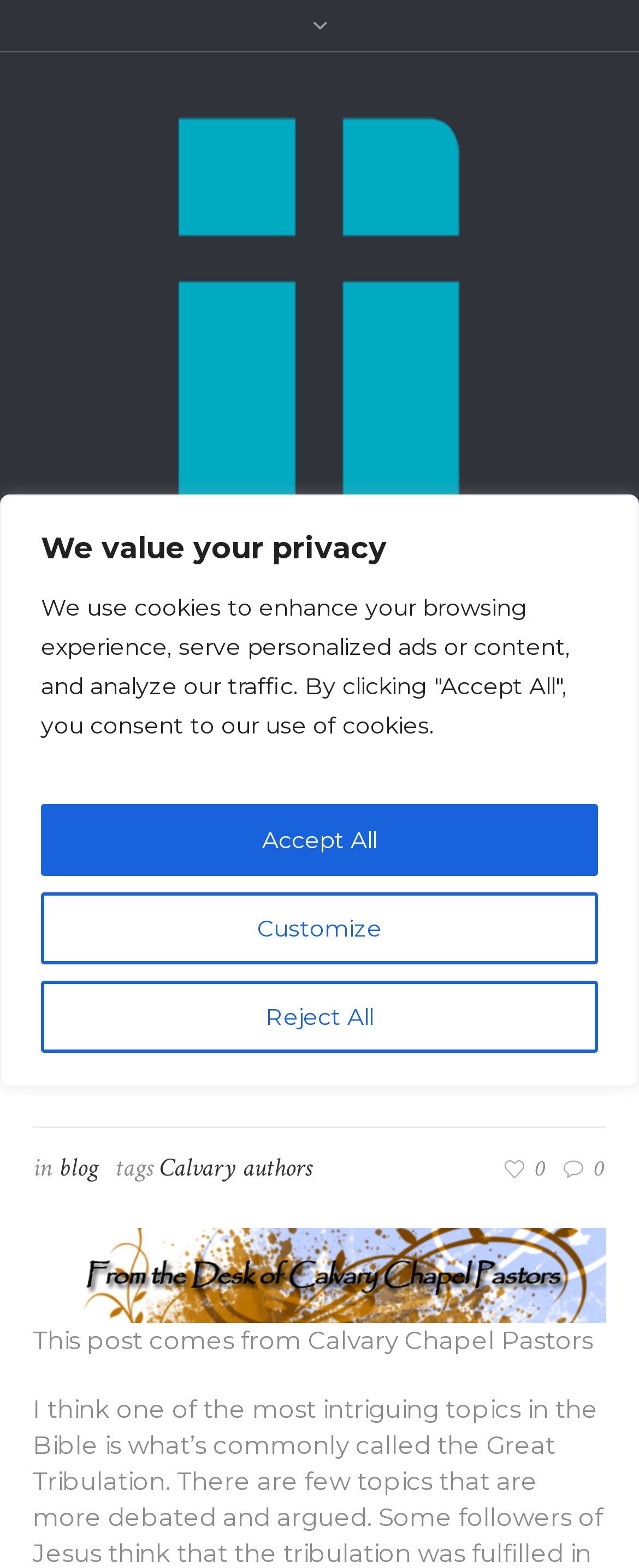Use the details in the image to answer the question thoroughly: 
What is the date of the blog post?

I found the answer by looking at the abbreviation '16/05/2012' which is likely to be the date of the blog post.